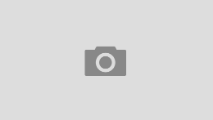What is the topic of discussion in the article?
Based on the visual, give a brief answer using one word or a short phrase.

Economic impacts of tax policy changes